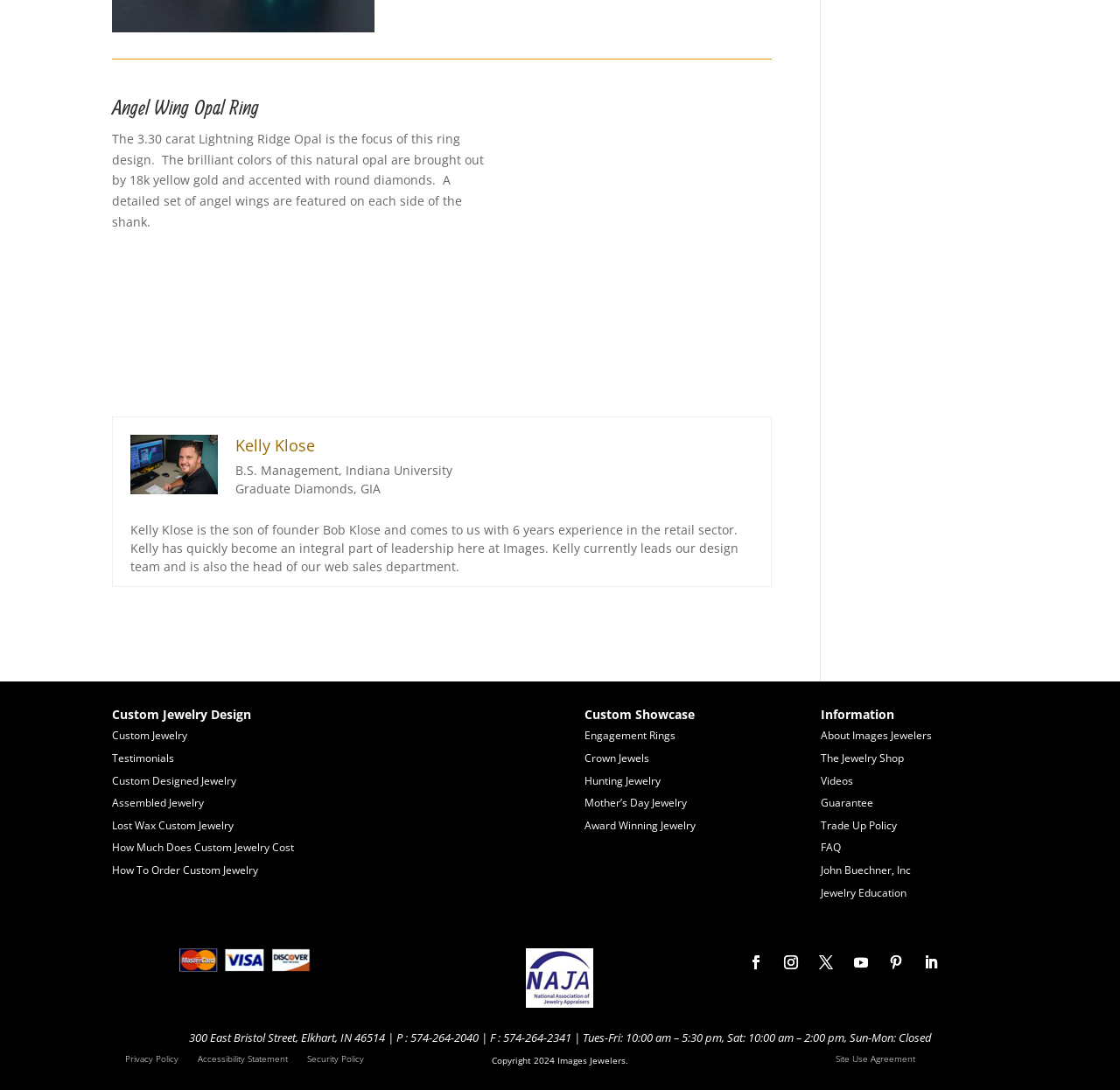Determine the coordinates of the bounding box for the clickable area needed to execute this instruction: "Learn about Kelly Klose".

[0.21, 0.399, 0.281, 0.418]